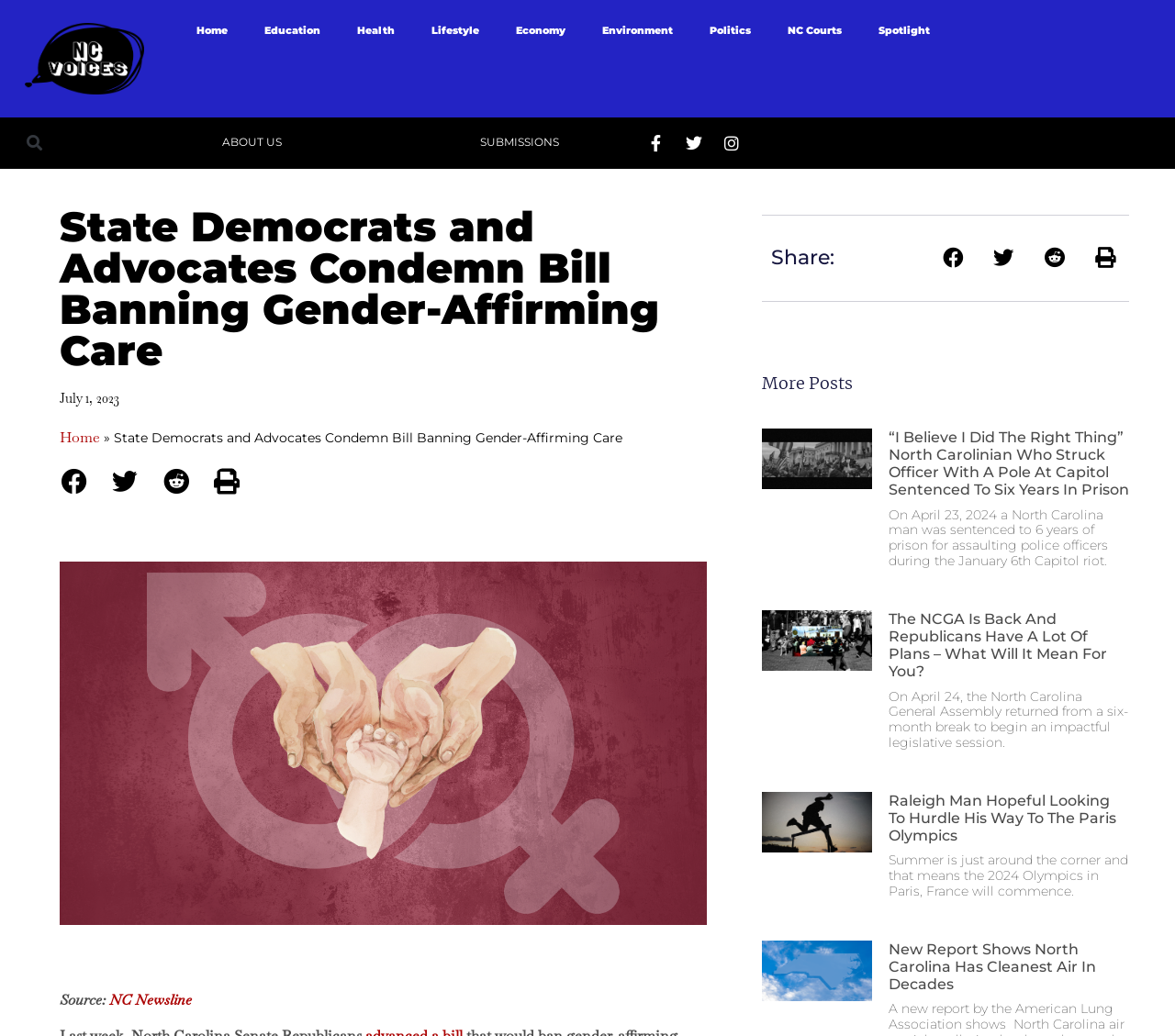Present a detailed account of what is displayed on the webpage.

This webpage appears to be a news article page, with a focus on North Carolina-related news. At the top of the page, there is a navigation menu with links to various categories such as "Home", "Education", "Health", and more. Below the navigation menu, there is a search bar with a "Search" button.

The main content of the page is divided into two sections. The top section features a prominent article with a heading "State Democrats and Advocates Condemn Bill Banning Gender-Affirming Care" and a date "July 1, 2023". Below the heading, there is a brief summary of the article, followed by social media sharing buttons.

The second section of the page is a list of more news articles, with three articles displayed in a row. Each article has a heading, a brief summary, and a link to read more. The articles are arranged in a grid-like layout, with the headings and summaries aligned vertically. The articles appear to be a mix of news topics, including politics, crime, and sports.

At the bottom of the page, there is a "Share" section with social media sharing buttons, and a "Source" section that credits the news source as "NC Newsline".